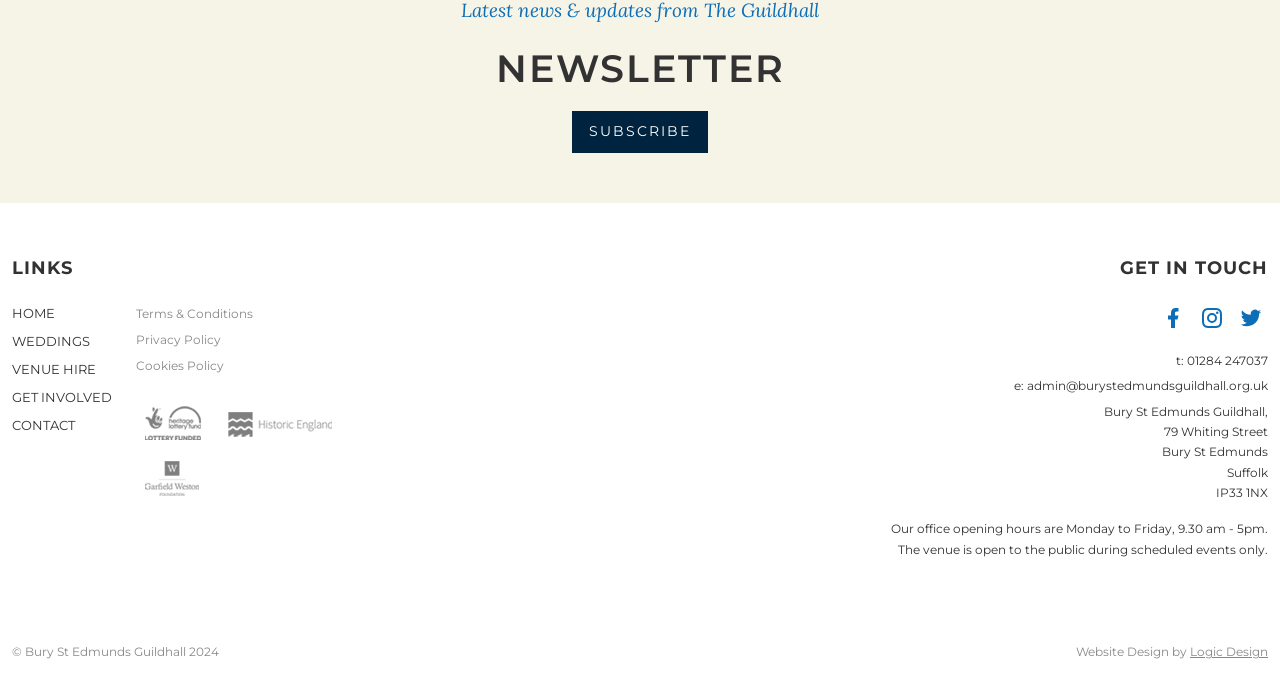How many social media links are there?
Based on the image, give a concise answer in the form of a single word or short phrase.

3